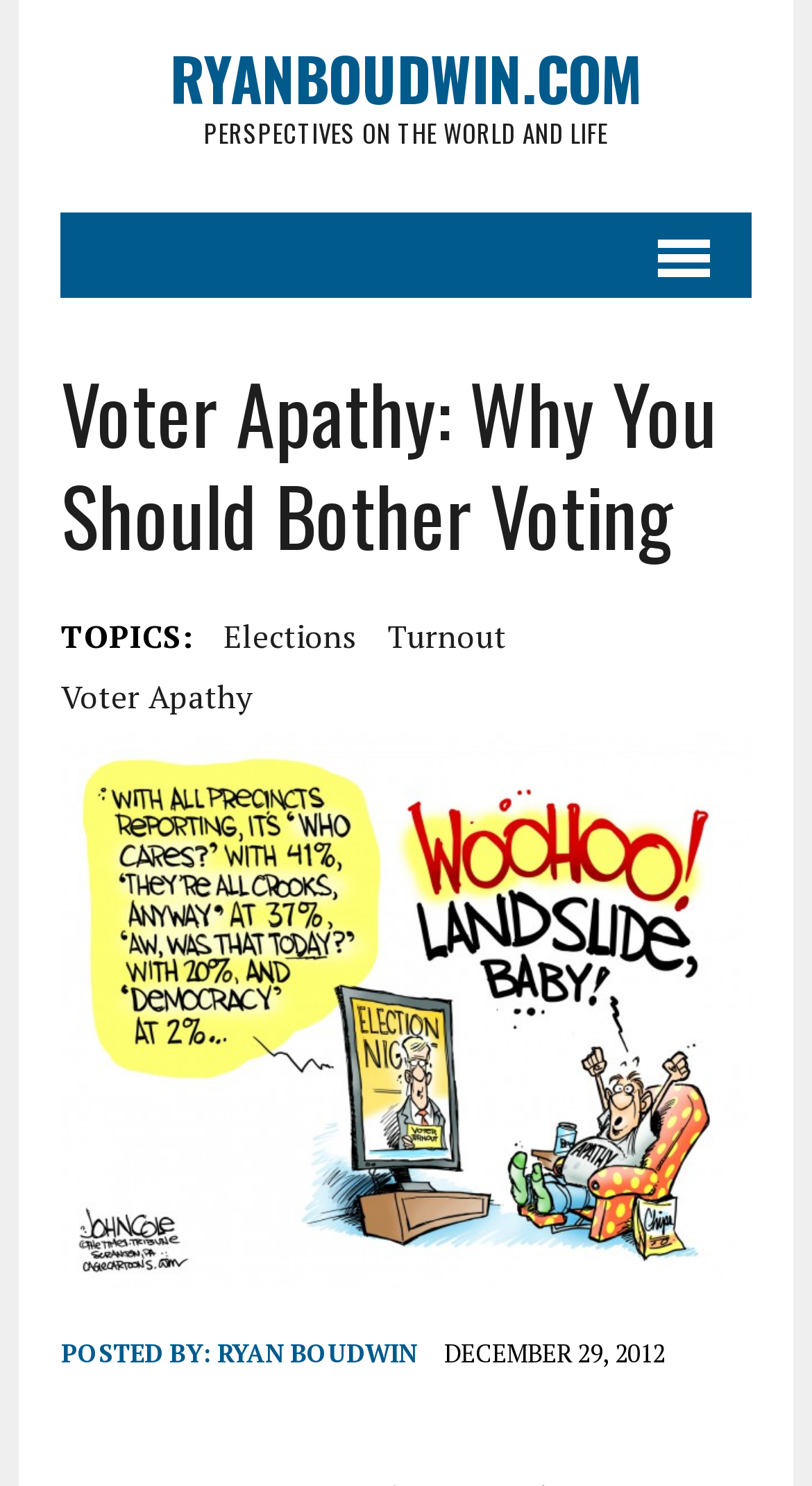Please provide a comprehensive response to the question based on the details in the image: What is the name of the author of the article?

I found the author's name by looking at the 'POSTED BY:' section, which is located at the bottom of the webpage. The text 'RYAN BOUDWIN' is a link, indicating that it is the author's name.